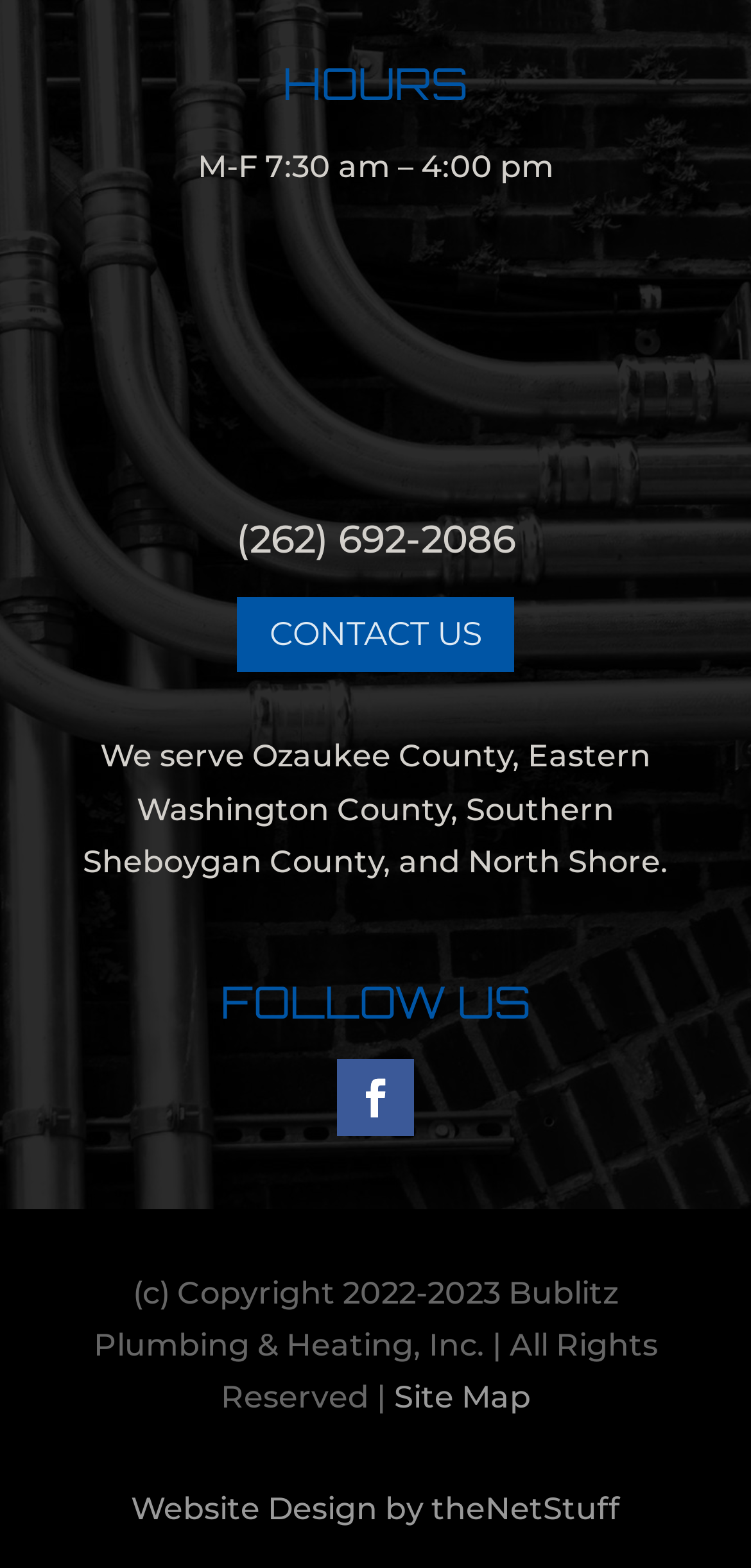Given the element description Follow, identify the bounding box coordinates for the UI element on the webpage screenshot. The format should be (top-left x, top-left y, bottom-right x, bottom-right y), with values between 0 and 1.

[0.449, 0.675, 0.551, 0.725]